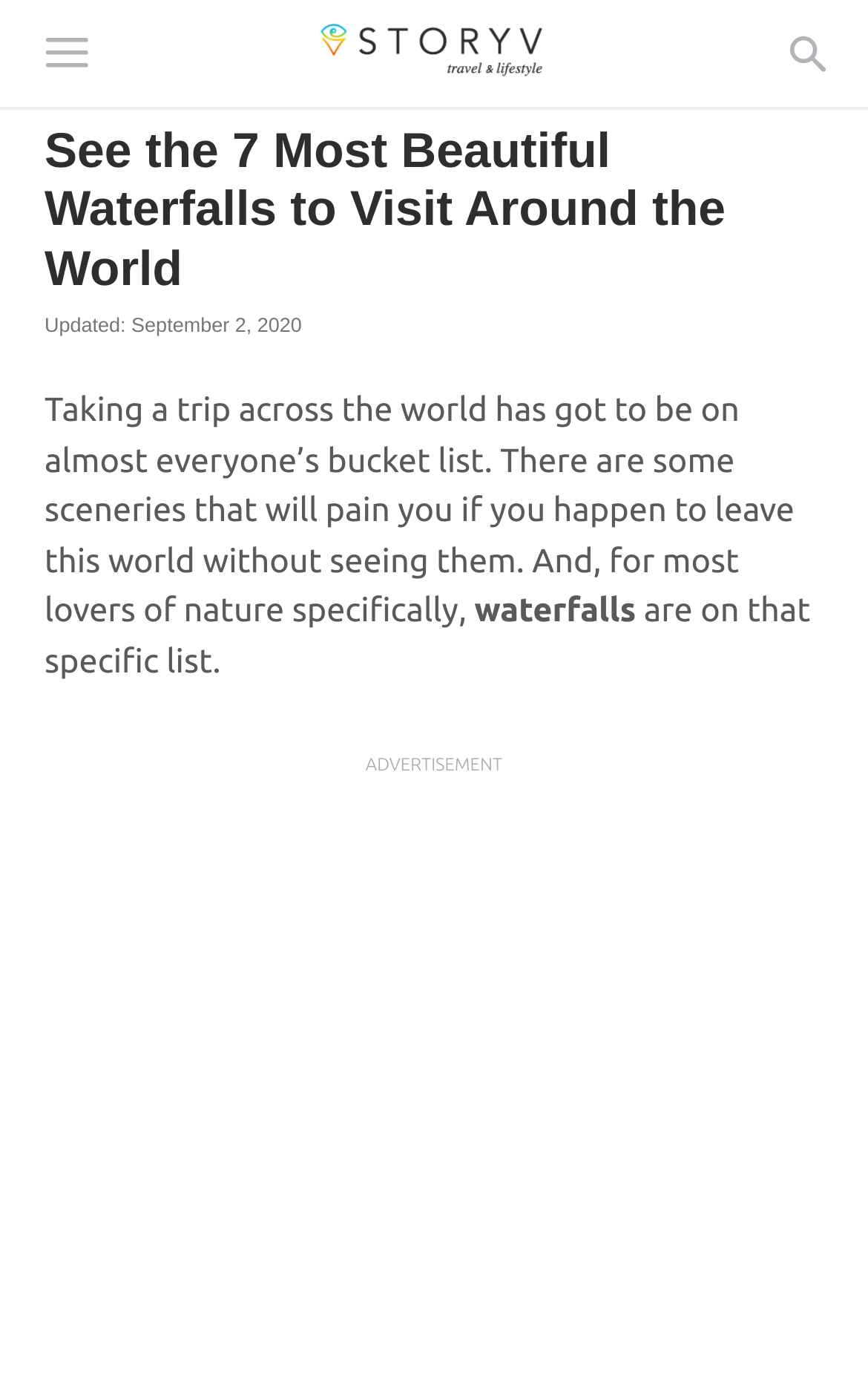Can you extract the primary headline text from the webpage?

See the 7 Most Beautiful Waterfalls to Visit Around the World